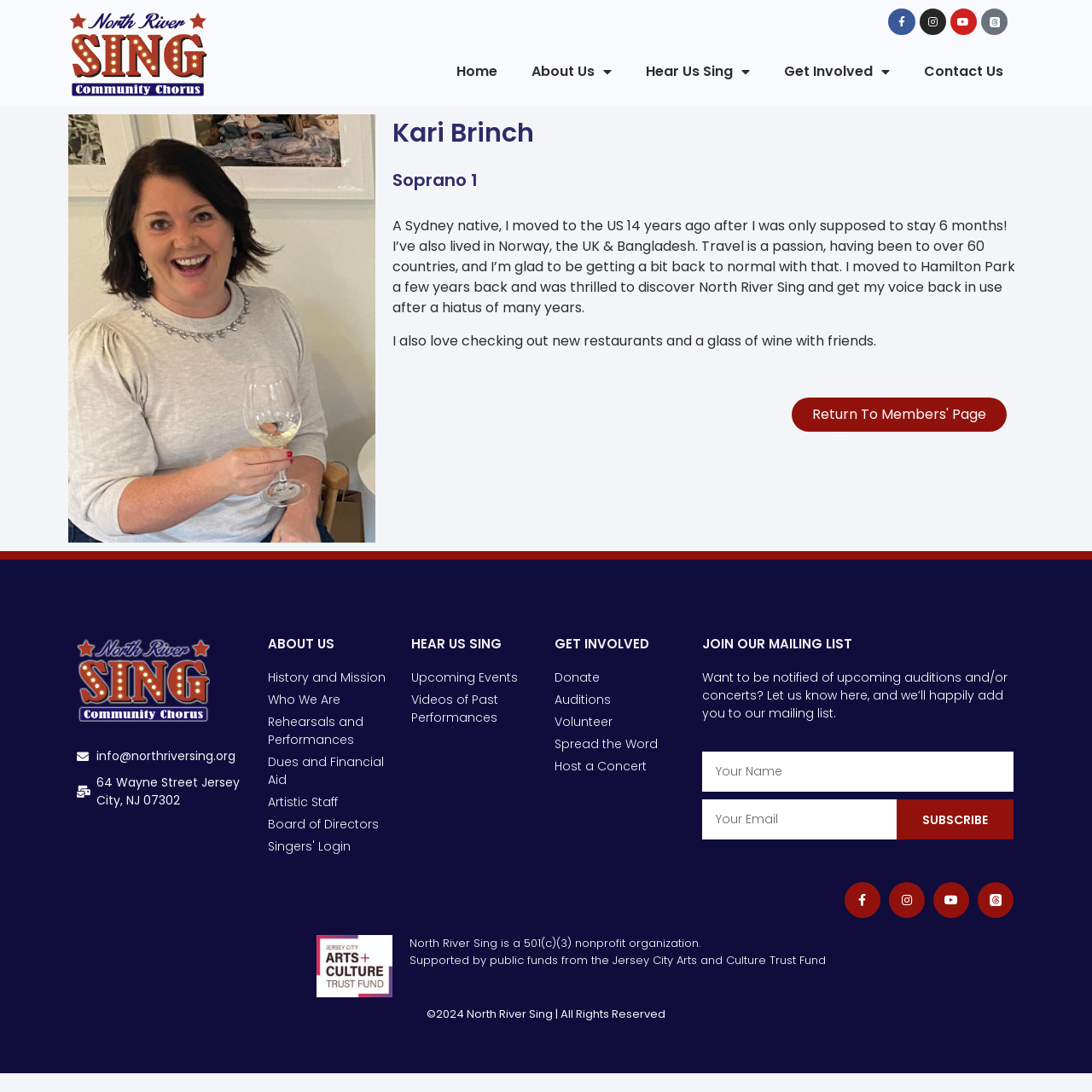Can you identify the bounding box coordinates of the clickable region needed to carry out this instruction: 'View Kari Brinch's profile'? The coordinates should be four float numbers within the range of 0 to 1, stated as [left, top, right, bottom].

[0.359, 0.105, 0.937, 0.14]